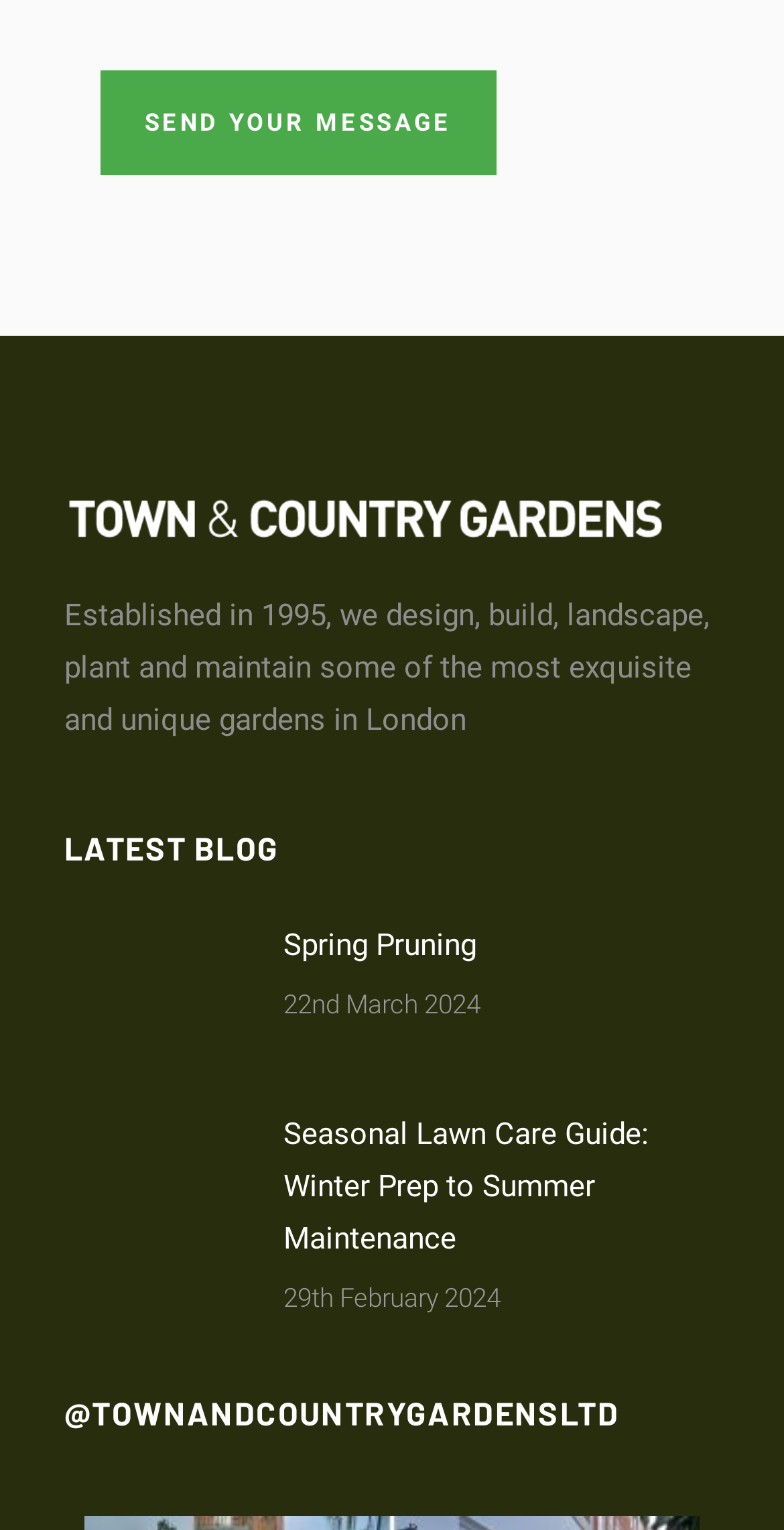Please identify the bounding box coordinates of the region to click in order to complete the task: "Visit the 'm' link". The coordinates must be four float numbers between 0 and 1, specified as [left, top, right, bottom].

[0.082, 0.326, 0.918, 0.352]